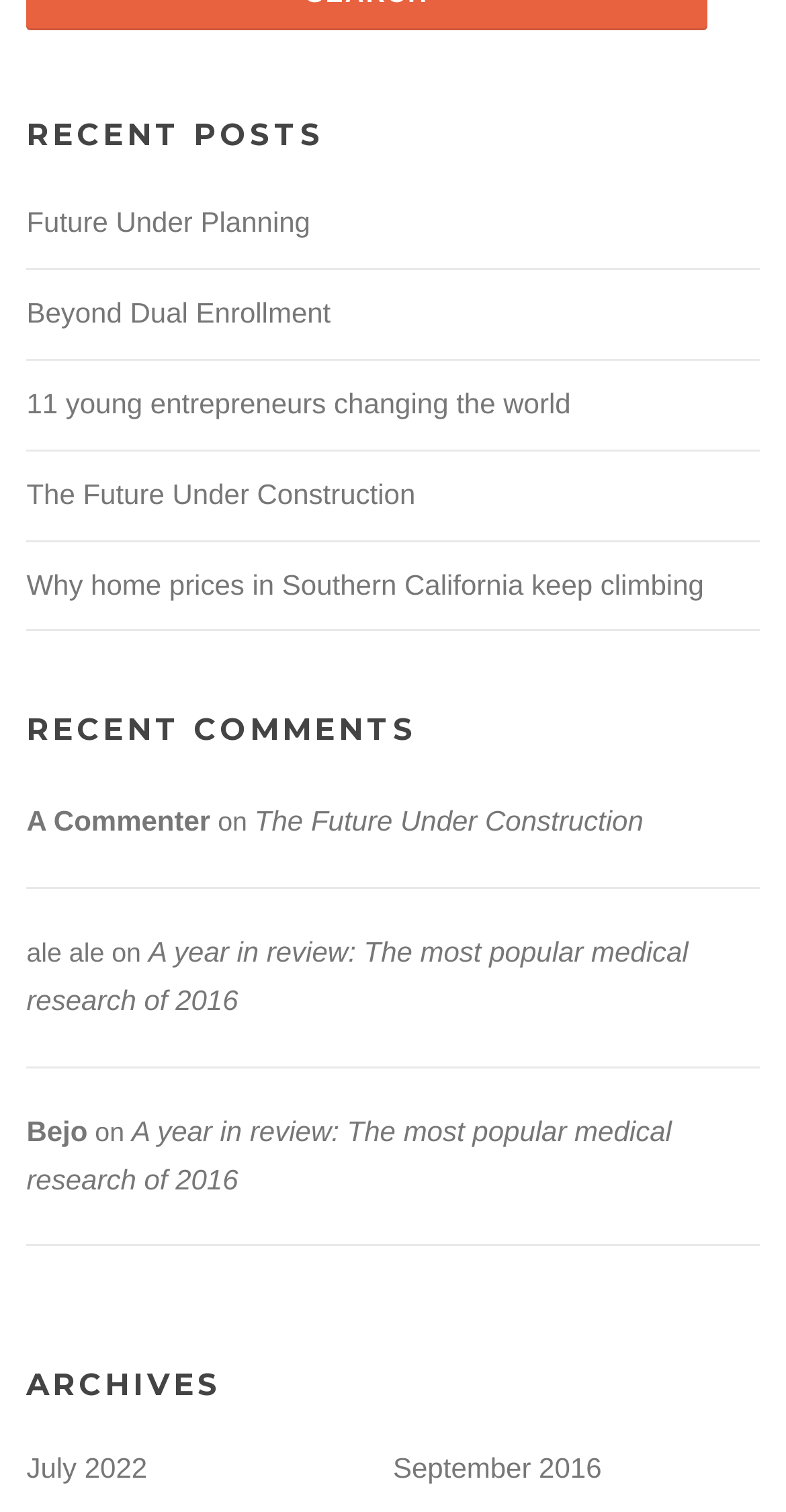How many recent posts are listed?
Refer to the image and provide a thorough answer to the question.

I counted the number of links under the 'RECENT POSTS' heading, which are 'Future Under Planning', 'Beyond Dual Enrollment', '11 young entrepreneurs changing the world', 'The Future Under Construction', 'Why home prices in Southern California keep climbing', and found that there are 6 recent posts listed.